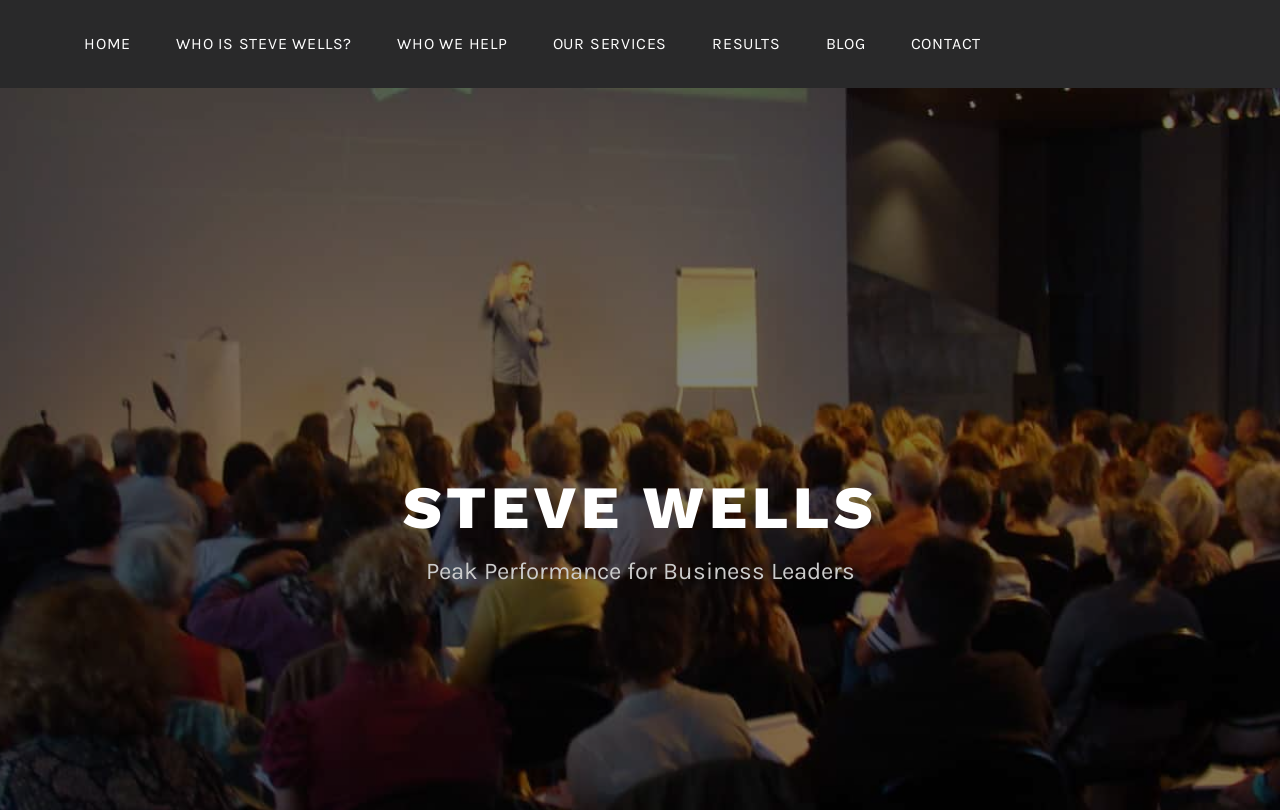Illustrate the webpage with a detailed description.

The webpage is a case study about using EFT (Emotional Freedom Techniques) for positive change, presented by Steve Wells. At the top of the page, there is a navigation menu with 8 links: HOME, WHO IS STEVE WELLS?, WHO WE HELP, OUR SERVICES, RESULTS, BLOG, and CONTACT. These links are horizontally aligned and take up most of the top section of the page.

Below the navigation menu, there is a prominent link to "STEVE WELLS" located near the top-center of the page. Adjacent to this link, there is a static text element that reads "Peak Performance for Business Leaders", which is positioned slightly to the right and below the link.

The overall structure of the page is clean and organized, with a clear hierarchy of elements. The navigation menu is easily accessible at the top, and the main content of the page is focused on the case study, with the link to Steve Wells and the descriptive text about peak performance for business leaders taking center stage.